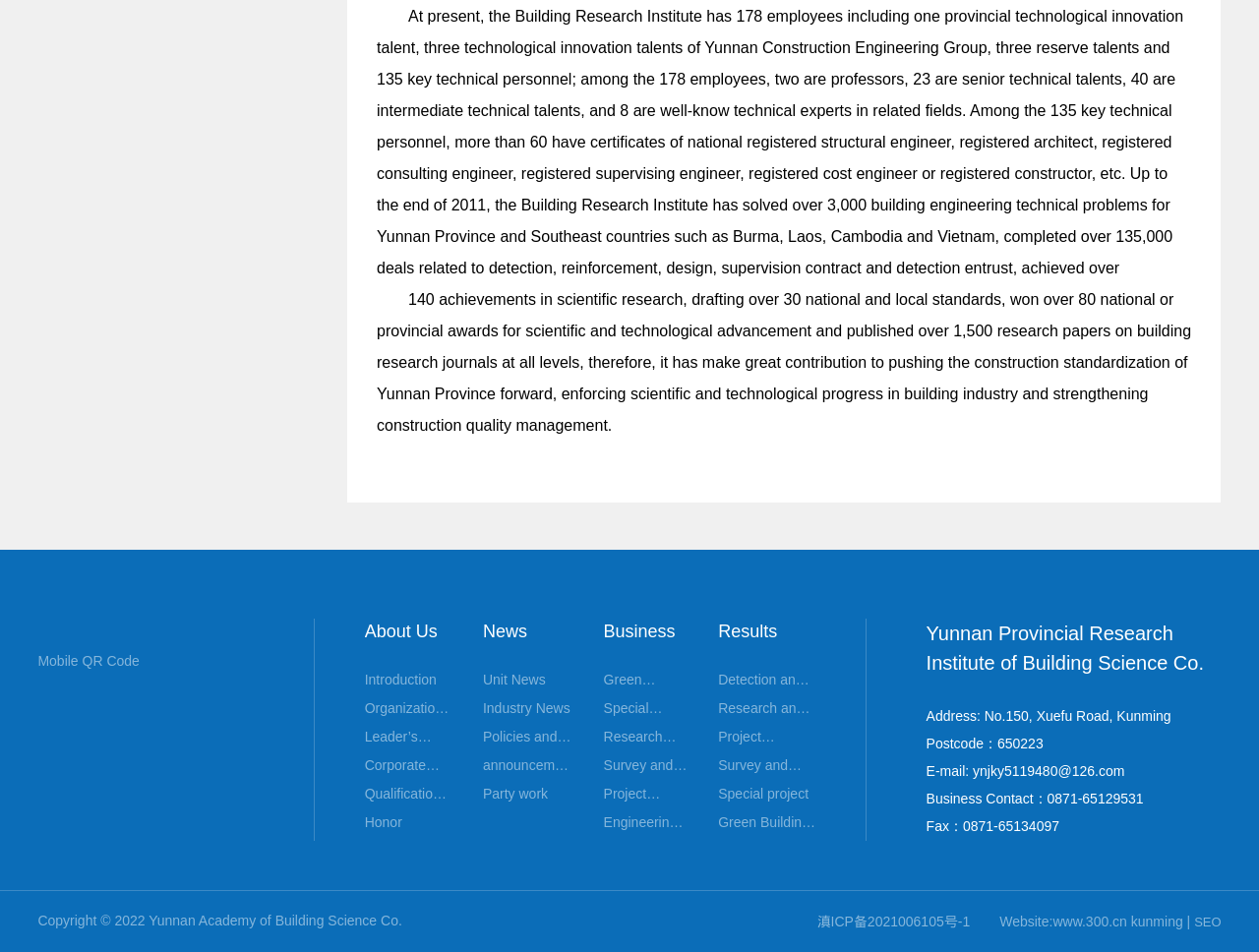What is the name of the research institute?
Provide a concise answer using a single word or phrase based on the image.

Yunnan Provincial Research Institute of Building Science Co.